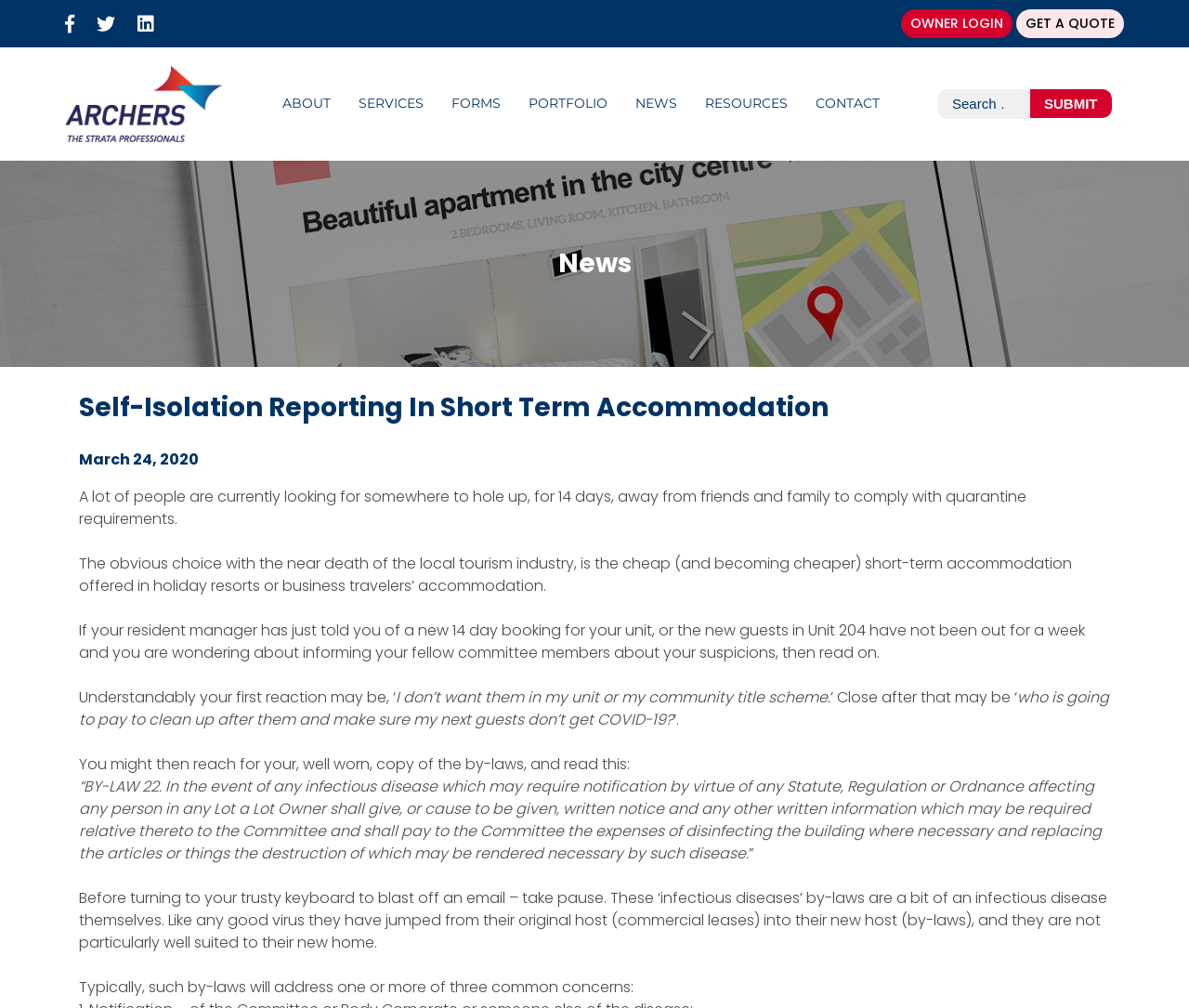Determine the bounding box coordinates of the clickable element necessary to fulfill the instruction: "Search for something". Provide the coordinates as four float numbers within the 0 to 1 range, i.e., [left, top, right, bottom].

[0.789, 0.088, 0.945, 0.118]